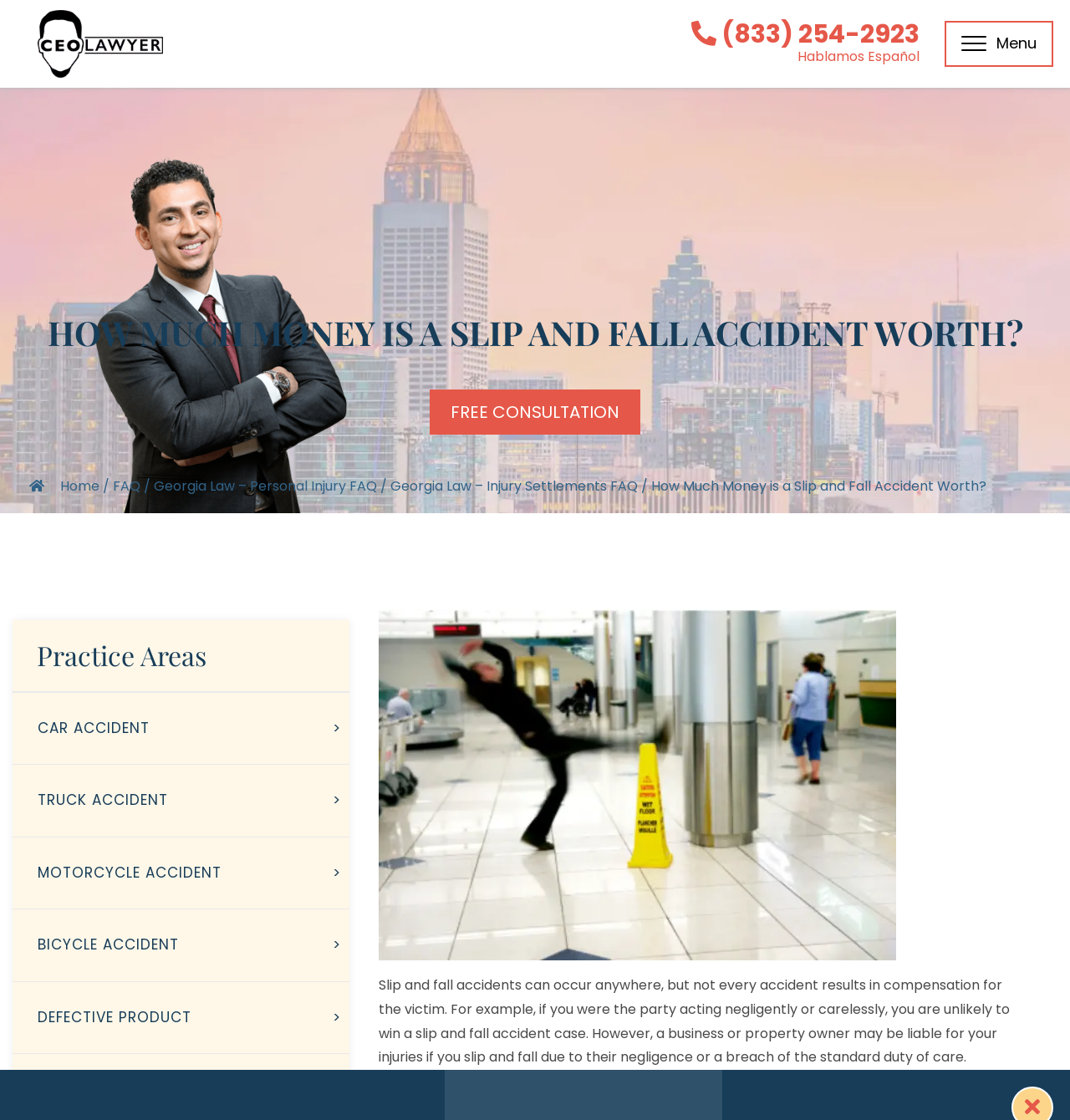Can you pinpoint the bounding box coordinates for the clickable element required for this instruction: "Click on the link to get a free consultation"? The coordinates should be four float numbers between 0 and 1, i.e., [left, top, right, bottom].

[0.402, 0.348, 0.598, 0.388]